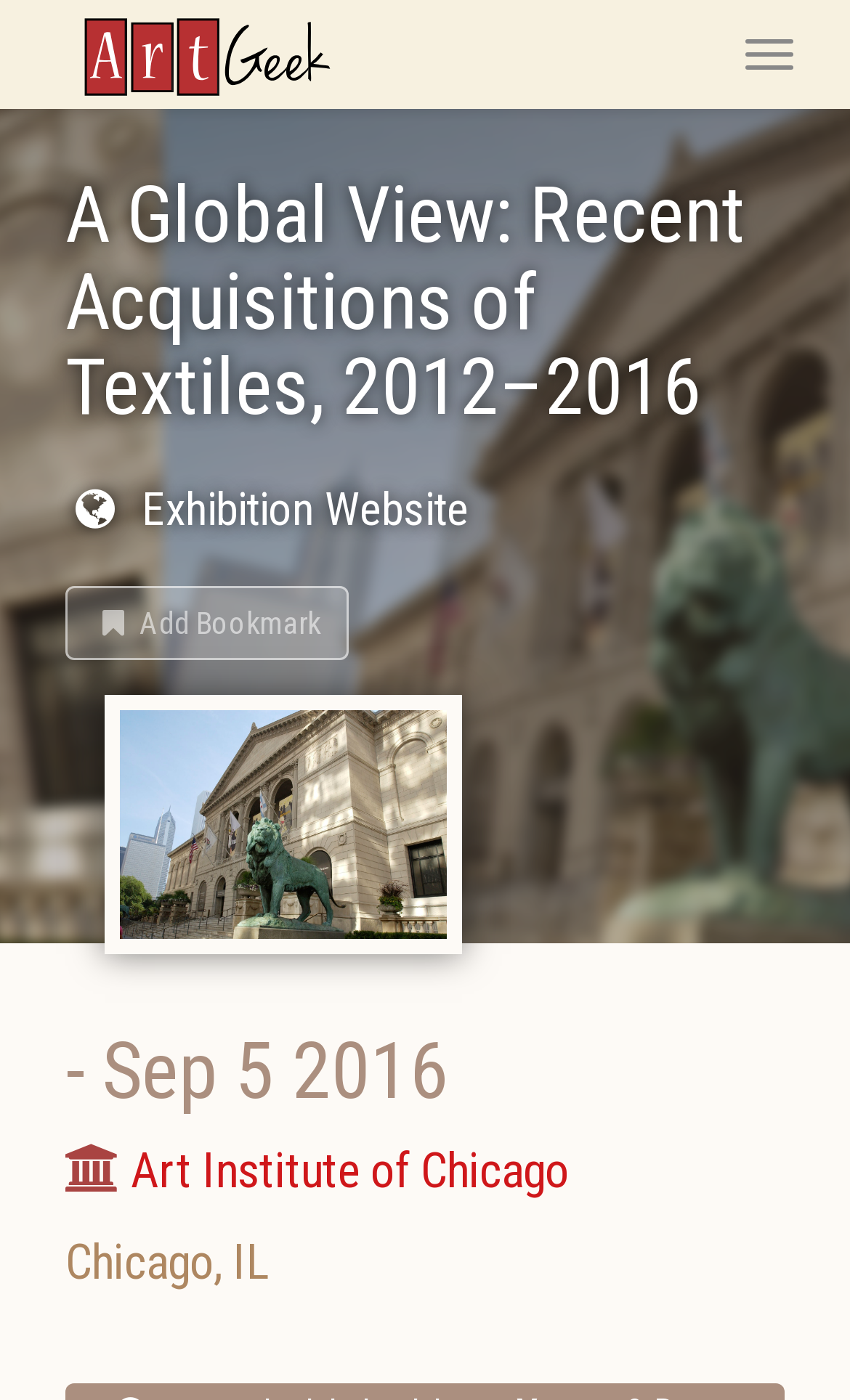Extract the main title from the webpage.

A Global View: Recent Acquisitions of Textiles, 2012–2016